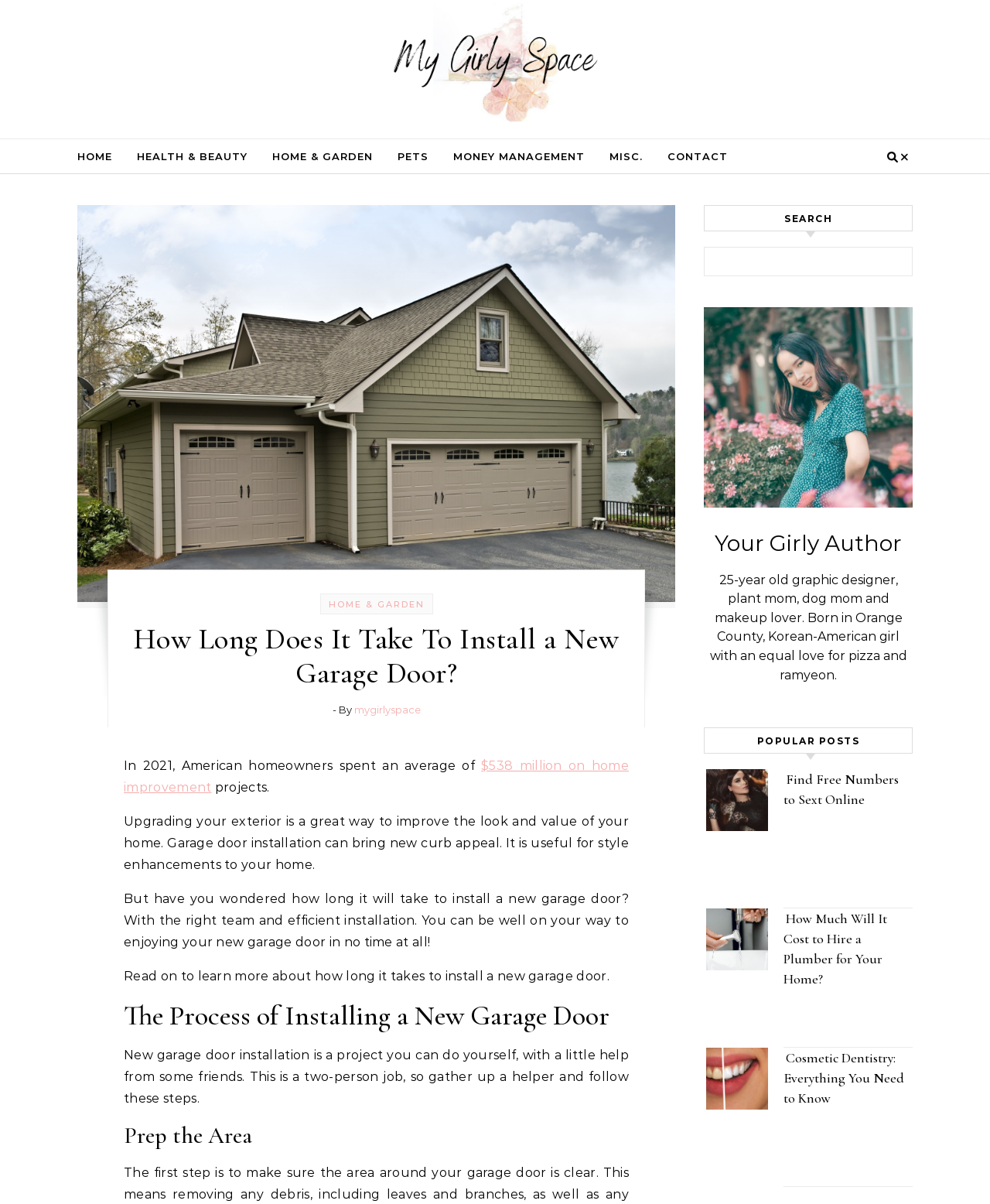Kindly determine the bounding box coordinates for the area that needs to be clicked to execute this instruction: "Read the 'How Long Does It Take To Install a New Garage Door?' article".

[0.125, 0.517, 0.635, 0.574]